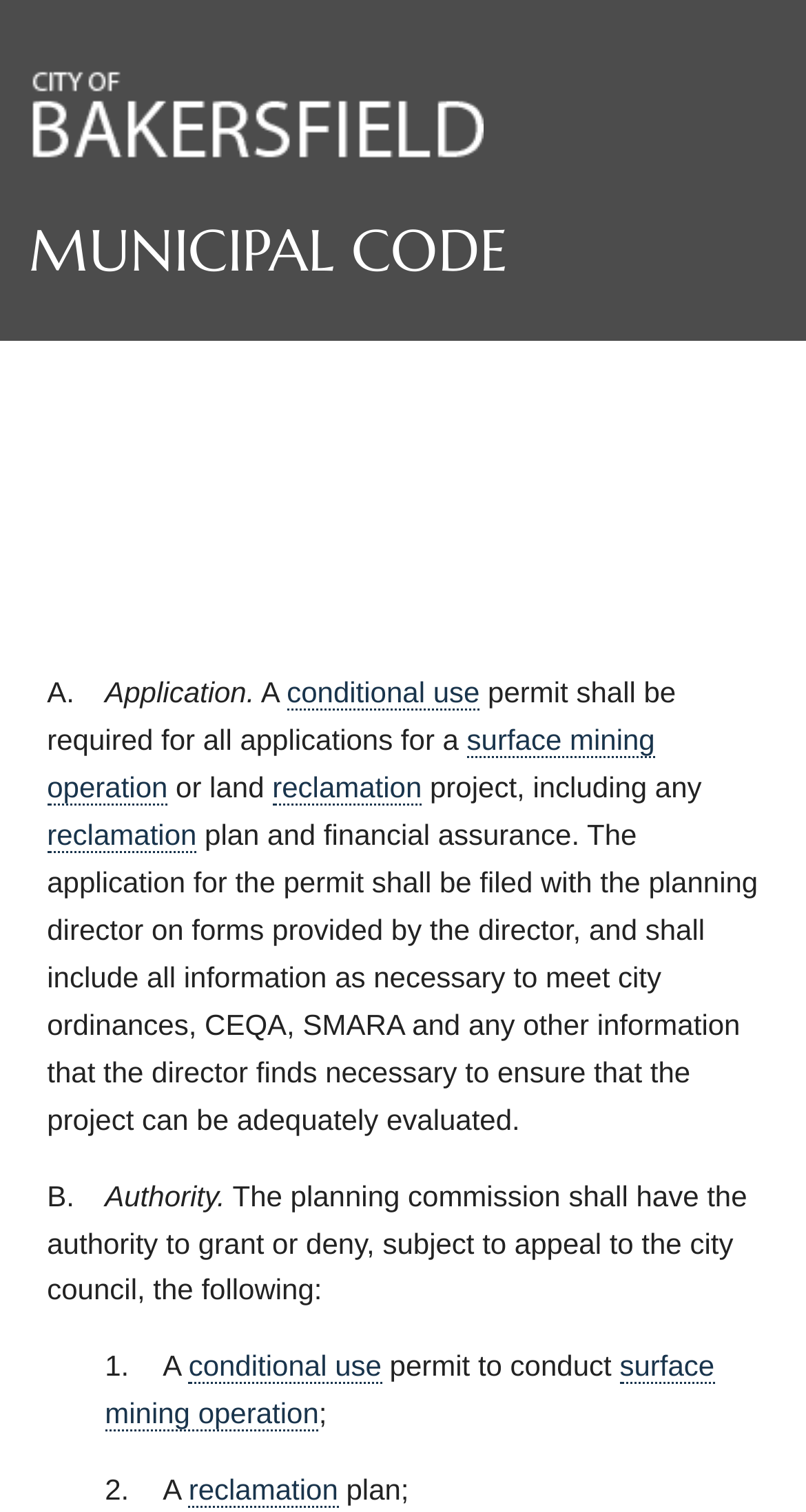Determine the bounding box coordinates of the section to be clicked to follow the instruction: "Click the 'Home' link". The coordinates should be given as four float numbers between 0 and 1, formatted as [left, top, right, bottom].

[0.025, 0.0, 0.173, 0.066]